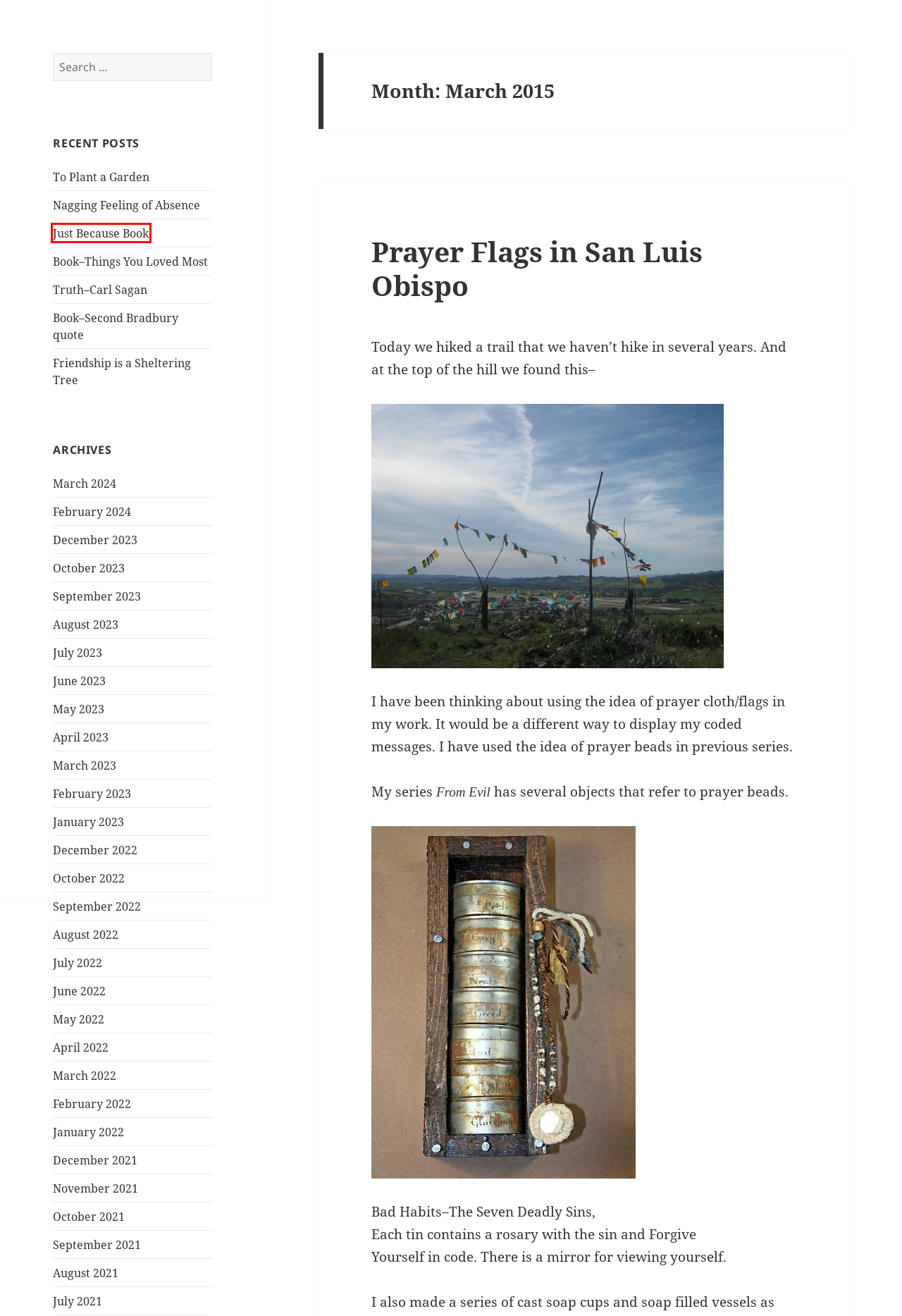Examine the screenshot of a webpage featuring a red bounding box and identify the best matching webpage description for the new page that results from clicking the element within the box. Here are the options:
A. February 2022 – Everything is Not Black and White
B. Everything is Not Black and White
C. November 2021 – Everything is Not Black and White
D. September 2022 – Everything is Not Black and White
E. June 2022 – Everything is Not Black and White
F. December 2022 – Everything is Not Black and White
G. Just Because Book – Everything is Not Black and White
H. September 2023 – Everything is Not Black and White

G